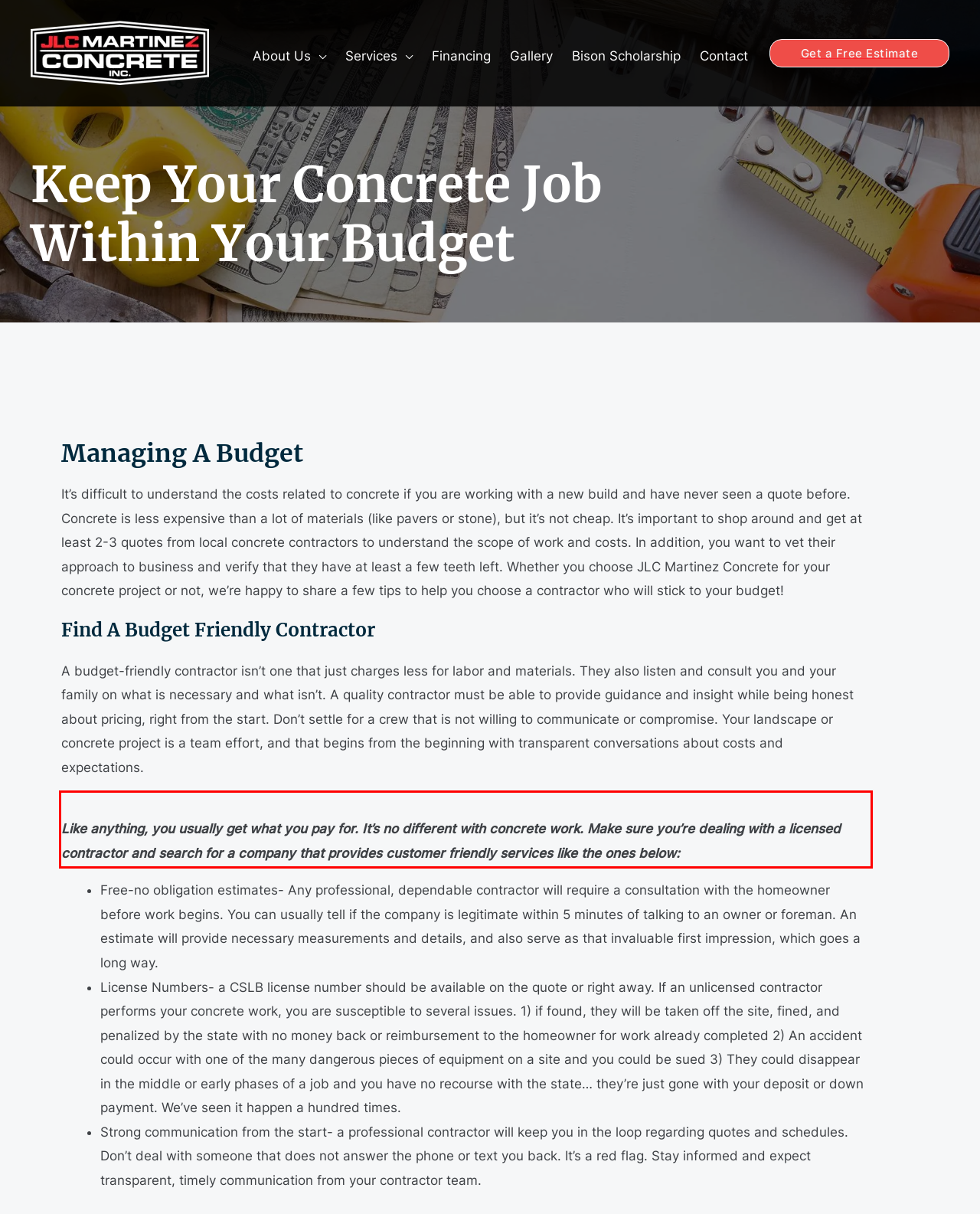Look at the provided screenshot of the webpage and perform OCR on the text within the red bounding box.

Like anything, you usually get what you pay for. It’s no different with concrete work. Make sure you’re dealing with a licensed contractor and search for a company that provides customer friendly services like the ones below: